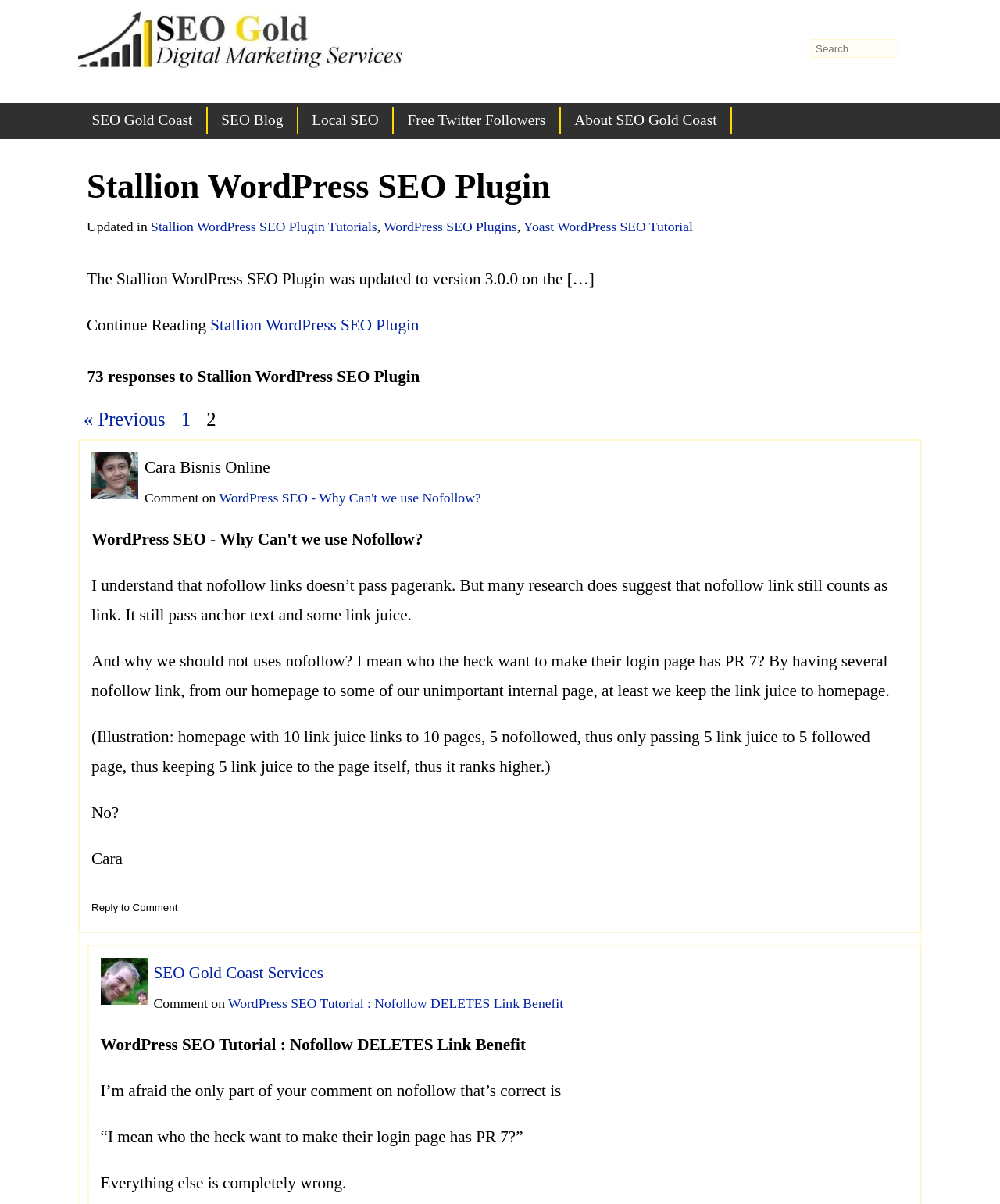Please find the bounding box for the following UI element description. Provide the coordinates in (top-left x, top-left y, bottom-right x, bottom-right y) format, with values between 0 and 1: SEO Gold Coast Services

[0.154, 0.8, 0.323, 0.815]